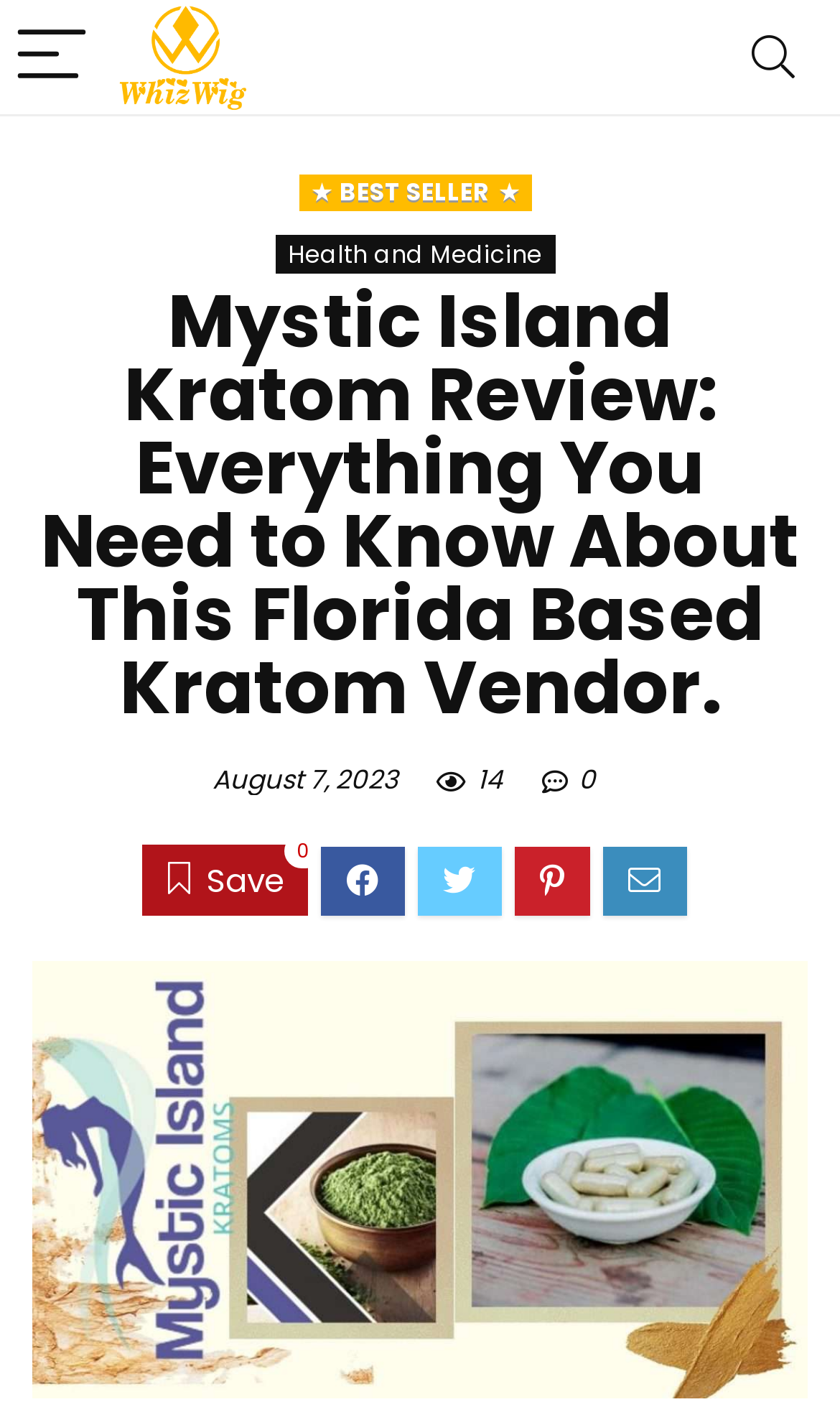Please determine the bounding box coordinates for the element with the description: "aria-label="Search"".

[0.859, 0.0, 0.982, 0.081]